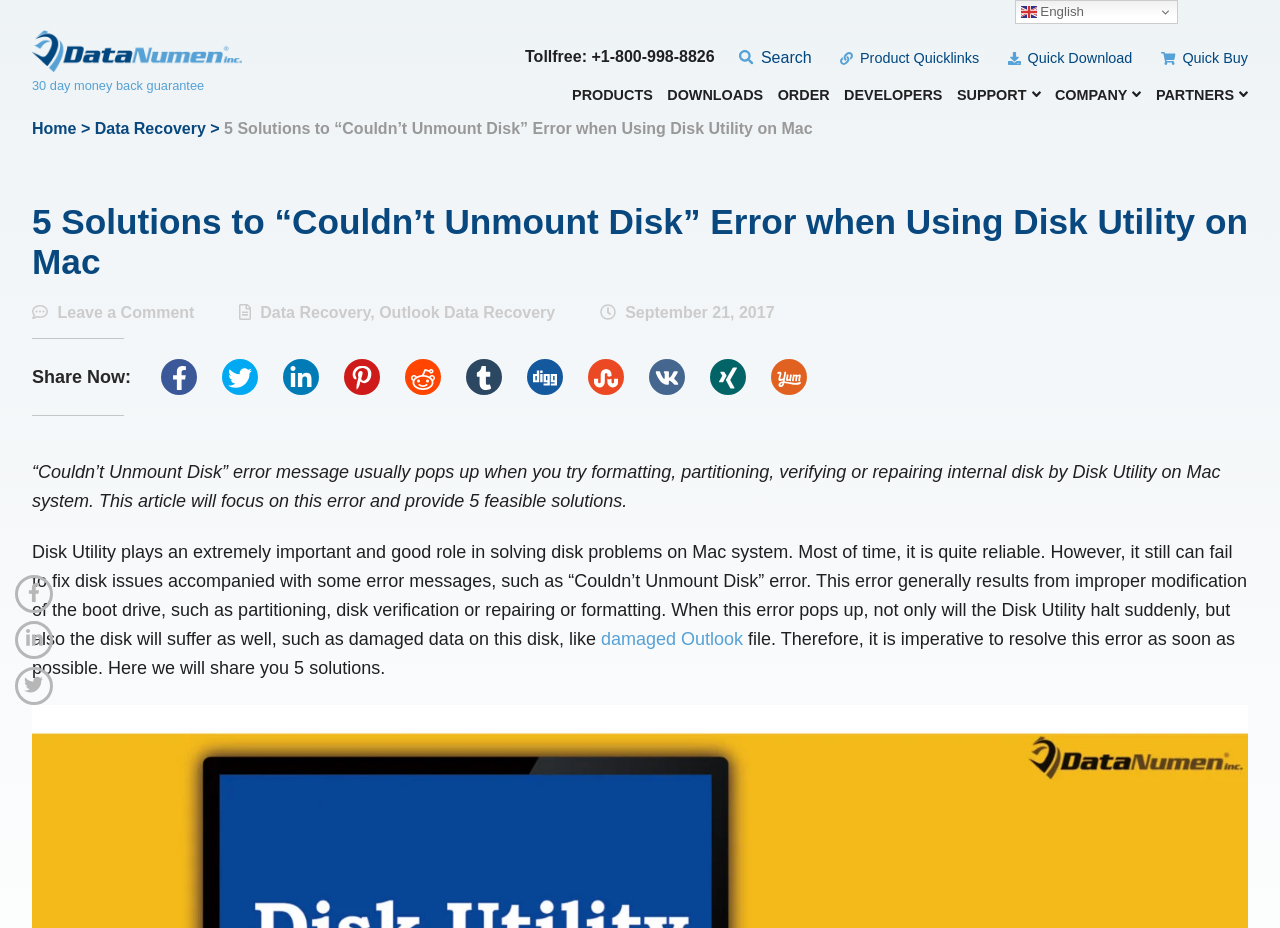Answer the following in one word or a short phrase: 
What can happen to the disk when the error occurs?

Data damage